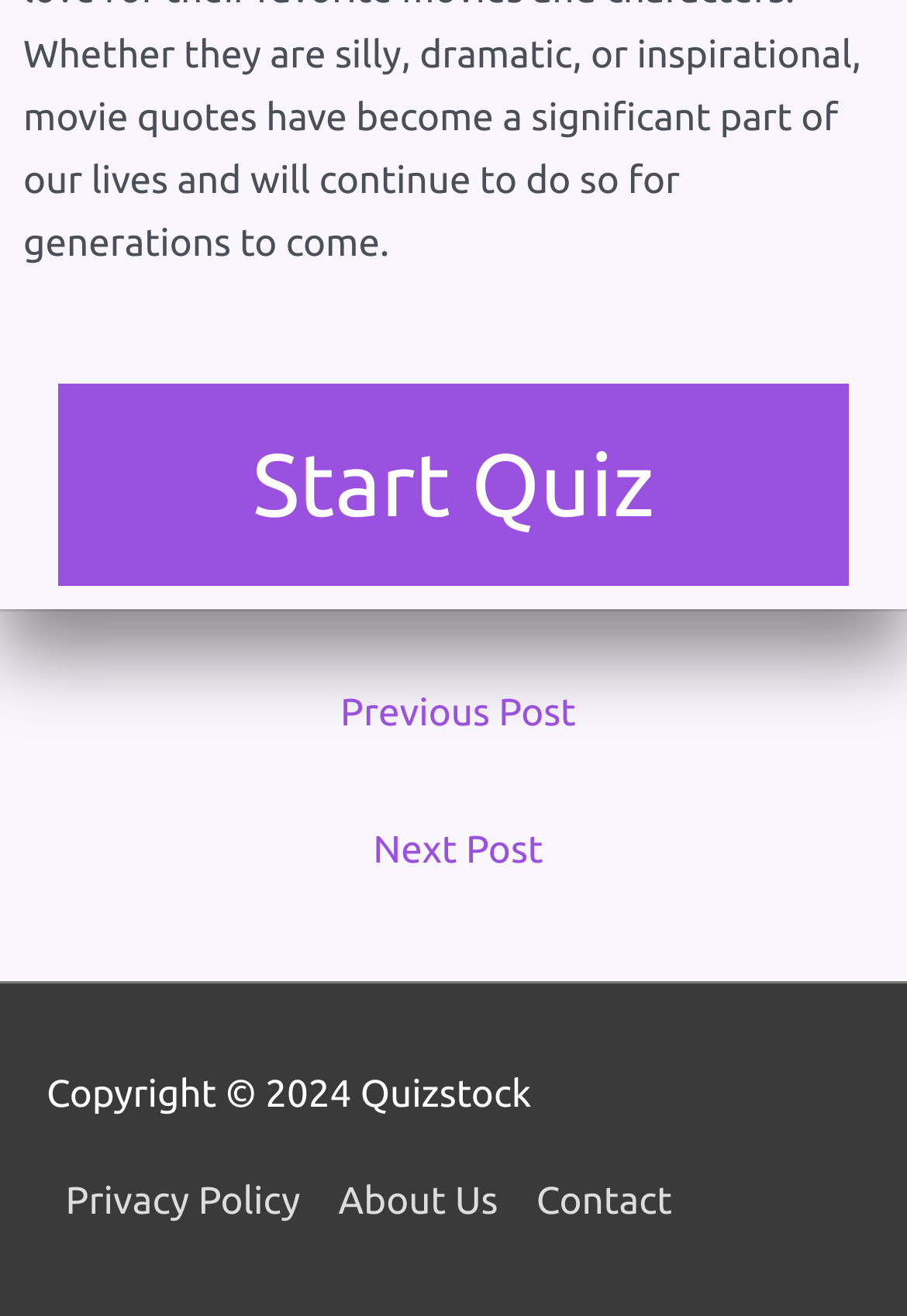What is the purpose of the 'Start Quiz' link?
Refer to the image and give a detailed answer to the question.

The 'Start Quiz' link is prominently displayed at the top of the webpage, suggesting that it is the primary call-to-action. Its purpose is likely to initiate a quiz or a series of questions for the user to answer.